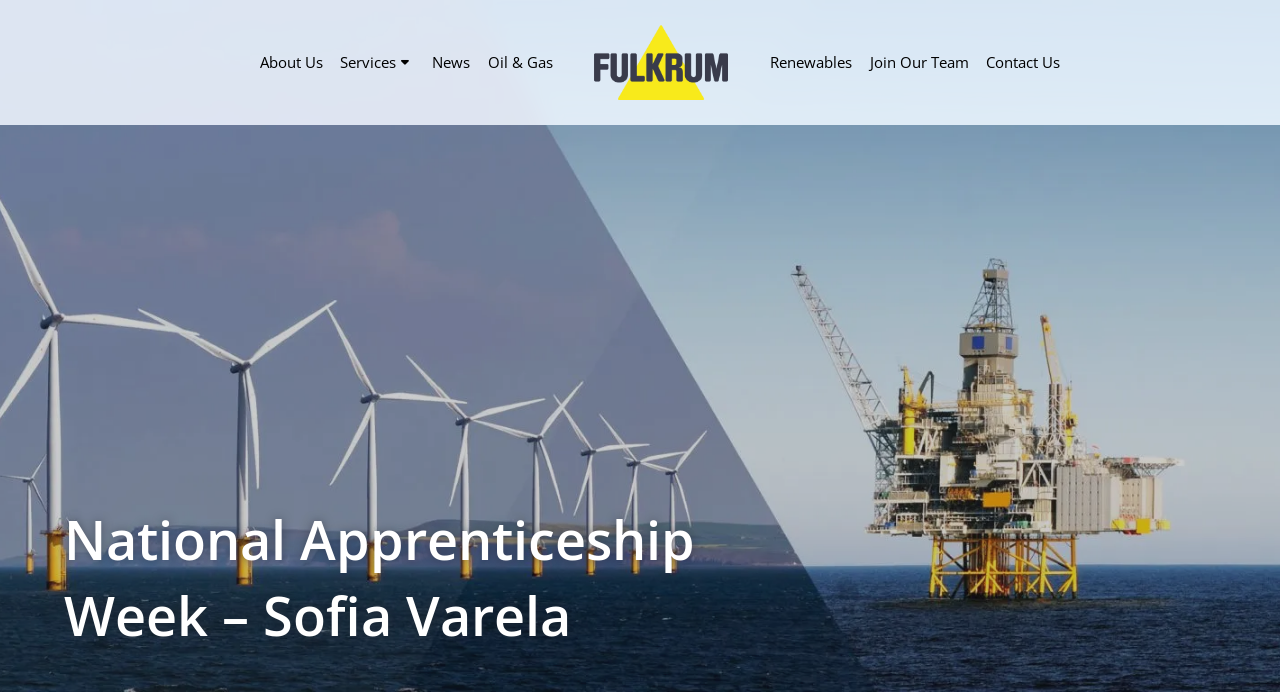Specify the bounding box coordinates of the region I need to click to perform the following instruction: "go to about us page". The coordinates must be four float numbers in the range of 0 to 1, i.e., [left, top, right, bottom].

[0.201, 0.068, 0.254, 0.111]